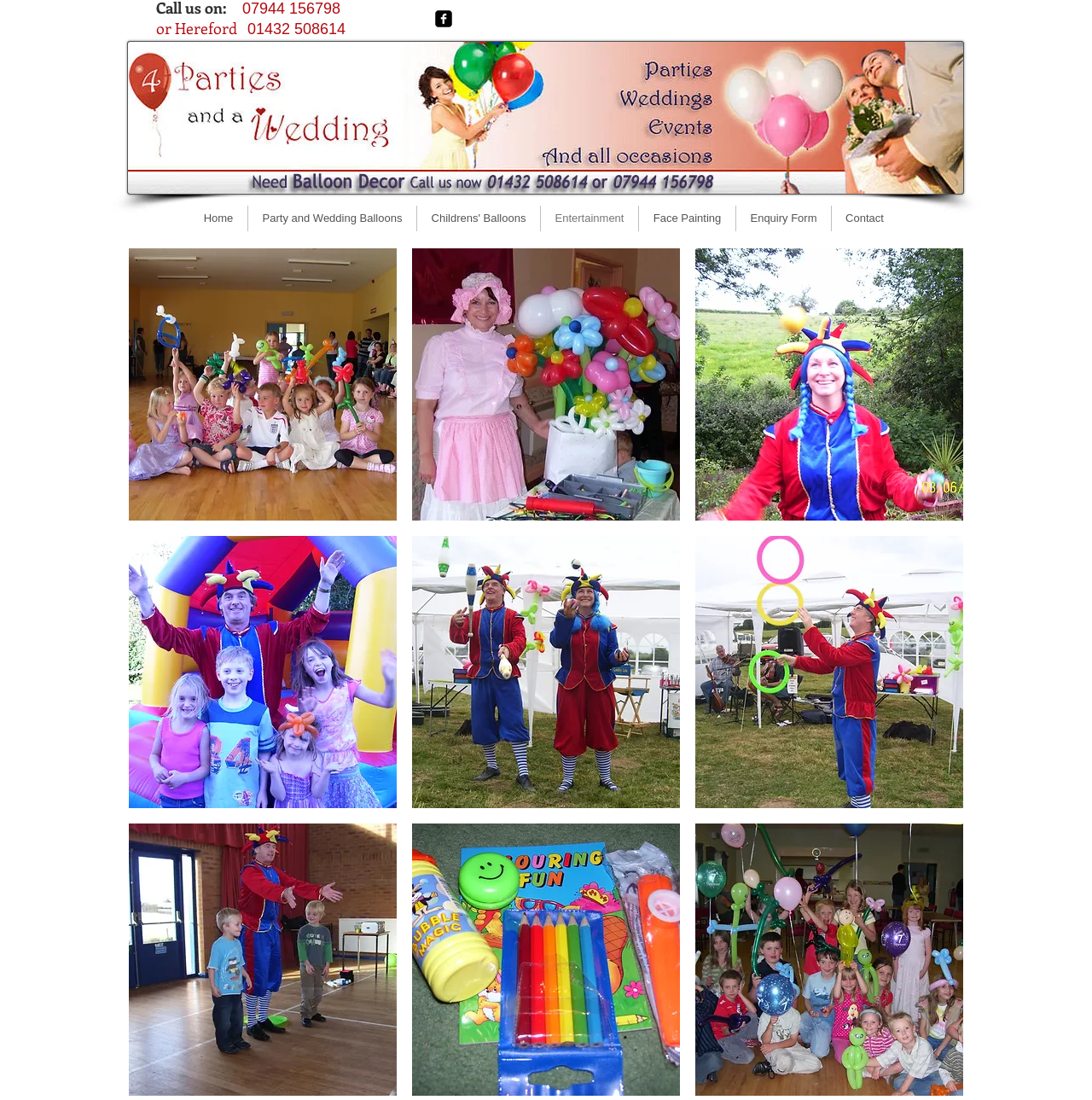Please specify the bounding box coordinates of the clickable region to carry out the following instruction: "Open the Enquiry Form". The coordinates should be four float numbers between 0 and 1, in the format [left, top, right, bottom].

[0.674, 0.187, 0.761, 0.21]